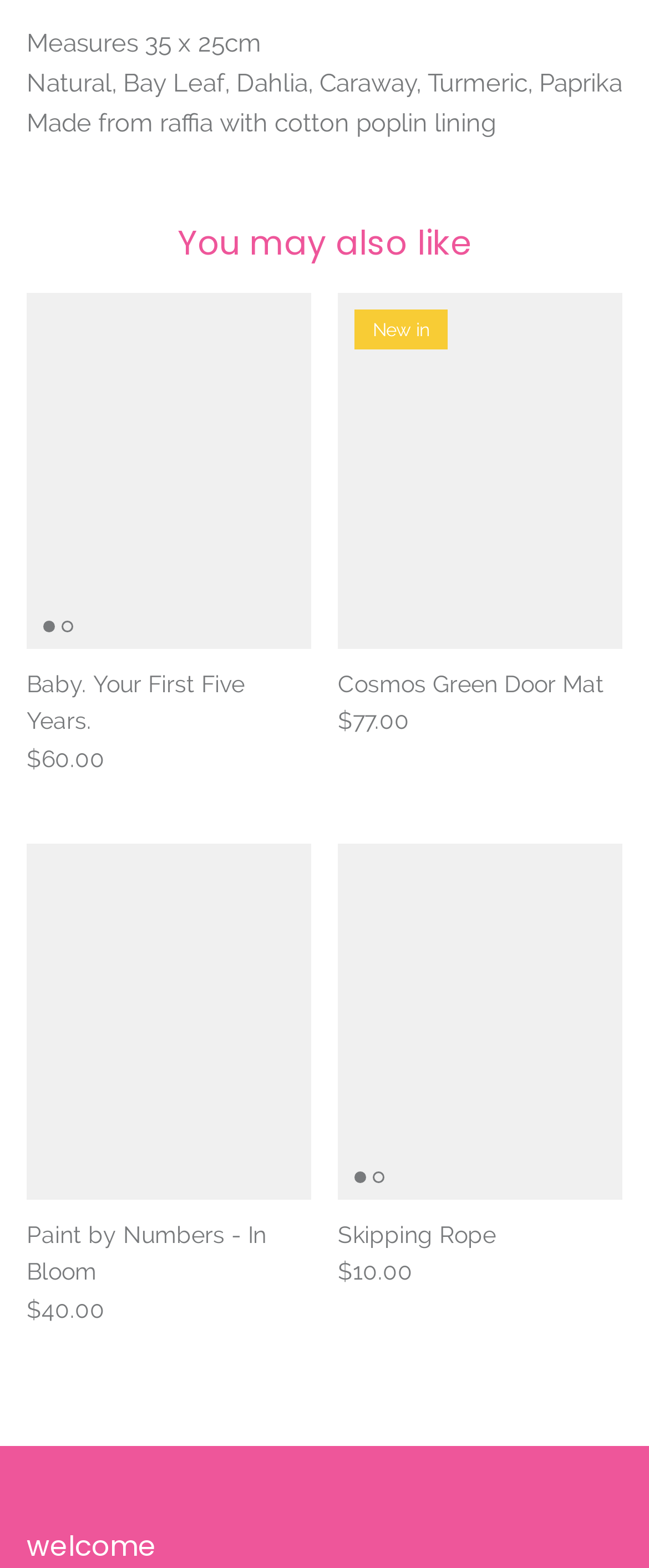Please pinpoint the bounding box coordinates for the region I should click to adhere to this instruction: "Learn about Paint by Numbers - In Bloom".

[0.041, 0.538, 0.479, 0.765]